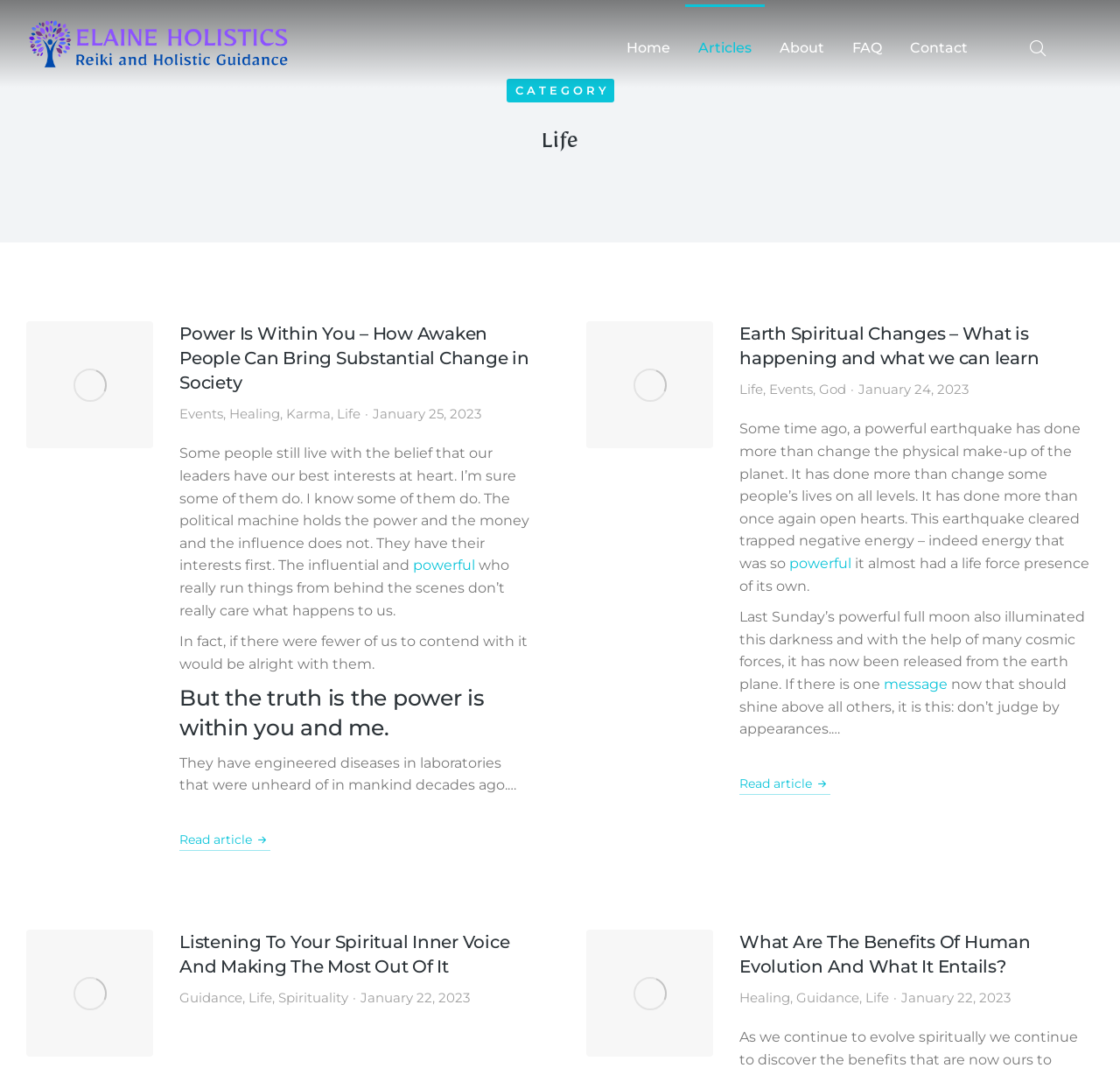Locate the bounding box coordinates of the clickable element to fulfill the following instruction: "View the post image of 'Earth Spiritual Changes – What is happening and what we can learn'". Provide the coordinates as four float numbers between 0 and 1 in the format [left, top, right, bottom].

[0.523, 0.301, 0.637, 0.42]